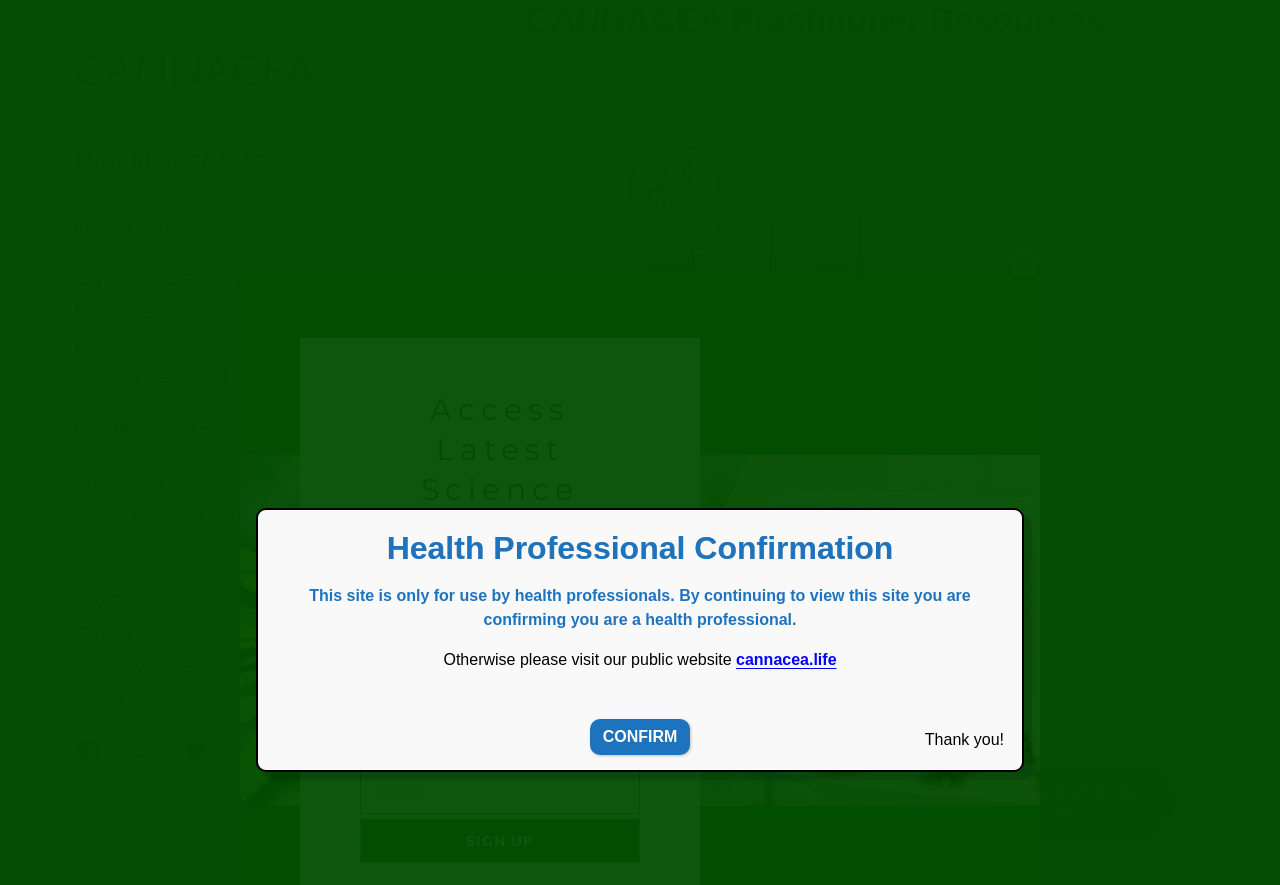Create an elaborate caption that covers all aspects of the webpage.

The webpage is a practitioner site for CANNACEA, a clinical monograph. At the top left, there is a figure with a link, followed by a heading that reads "Practitioner Site". Below this, there is a navigation menu with 14 links, including "Introduction", "Cannabinoid Science", "Potencies", and "Products", among others. 

To the right of the navigation menu, there are three social media links: Facebook, Instagram, and Twitter. 

The main content of the page is divided into two sections. The left section has a heading that reads "CANNACEA Practitioner Resources" and features a figure with a link. Below this, there is a heading that reads "CLINICAL MONOGRAPH" and a static text that provides a brief description of the clinical monograph. There is also a link to access the monograph.

The right section of the main content has a static text that informs visitors that the site is only for use by health professionals and provides a link to the public website. Below this, there is a button to close the module. 

Further down, there is a section to sign up for the CANNACEA monthly newsletter, which includes a heading, two text boxes for email and name, and a button to sign up.